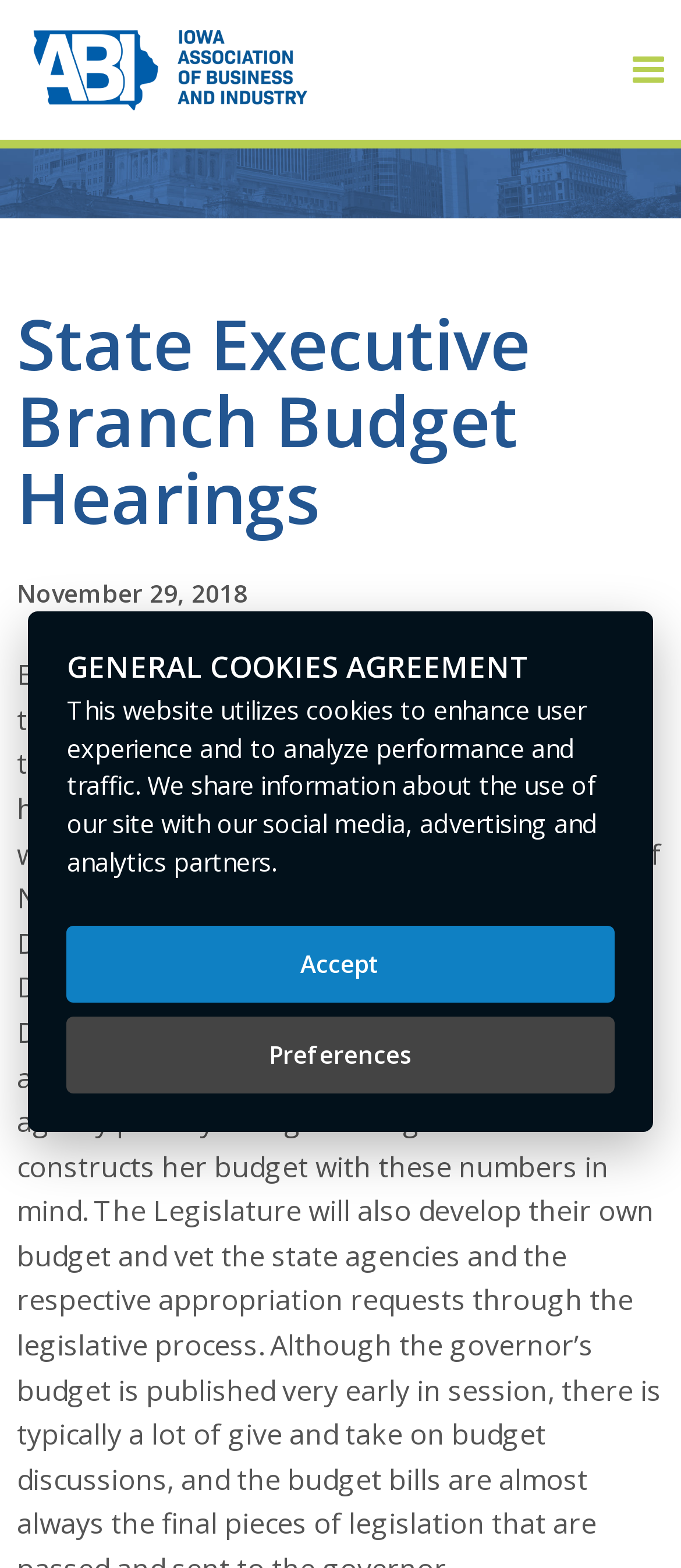Generate a thorough caption detailing the webpage content.

The webpage is about the Iowa Association of Business and Industry, specifically the State Executive Branch Budget Hearings. At the top left, there is a link with no text, and at the top right, there is a link with an icon. Below these links, there is a heading that reads "State Executive Branch Budget Hearings" and a static text that displays the date "November 29, 2018".

In the top middle section, there are several links with icons, including a member login link, and a search textbox with a button. Below this section, there is a menu with links to various pages, including "About", "Membership", and others. Each of these links has a dropdown menu with more specific links, such as "About ABI", "History", and "Board of Directors" under the "About" link.

At the bottom of the page, there is a modal dialog box with a heading that reads "GENERAL COOKIES AGREEMENT". This dialog box contains a static text that explains the use of cookies on the website and shares information with social media, advertising, and analytics partners. There are two buttons, "Accept" and "Preferences", below the text.

Overall, the webpage appears to be a information page about the State Executive Branch Budget Hearings, with links to various resources and a menu to navigate to other pages on the website.